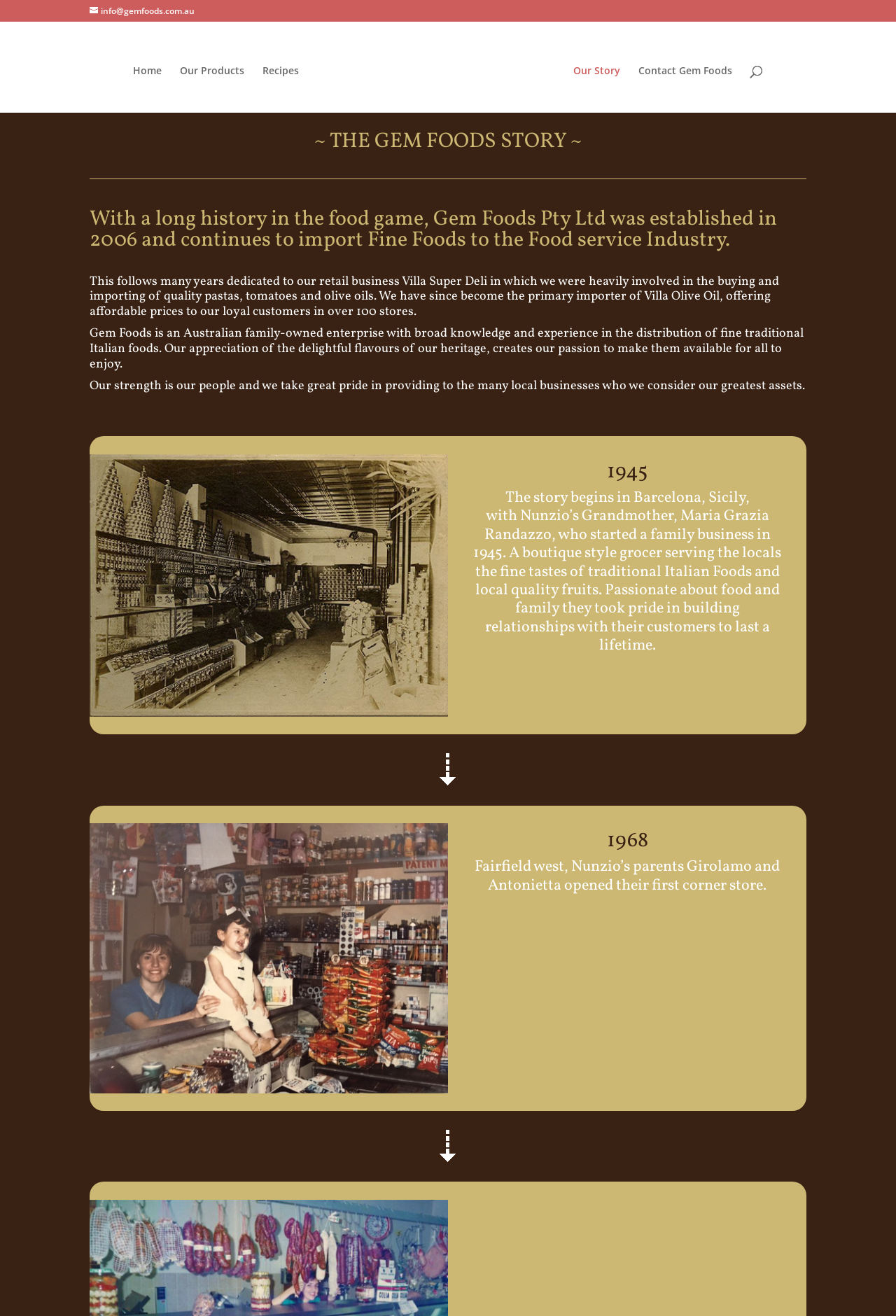Find the bounding box coordinates of the element you need to click on to perform this action: 'Search for something'. The coordinates should be represented by four float values between 0 and 1, in the format [left, top, right, bottom].

[0.1, 0.016, 0.9, 0.017]